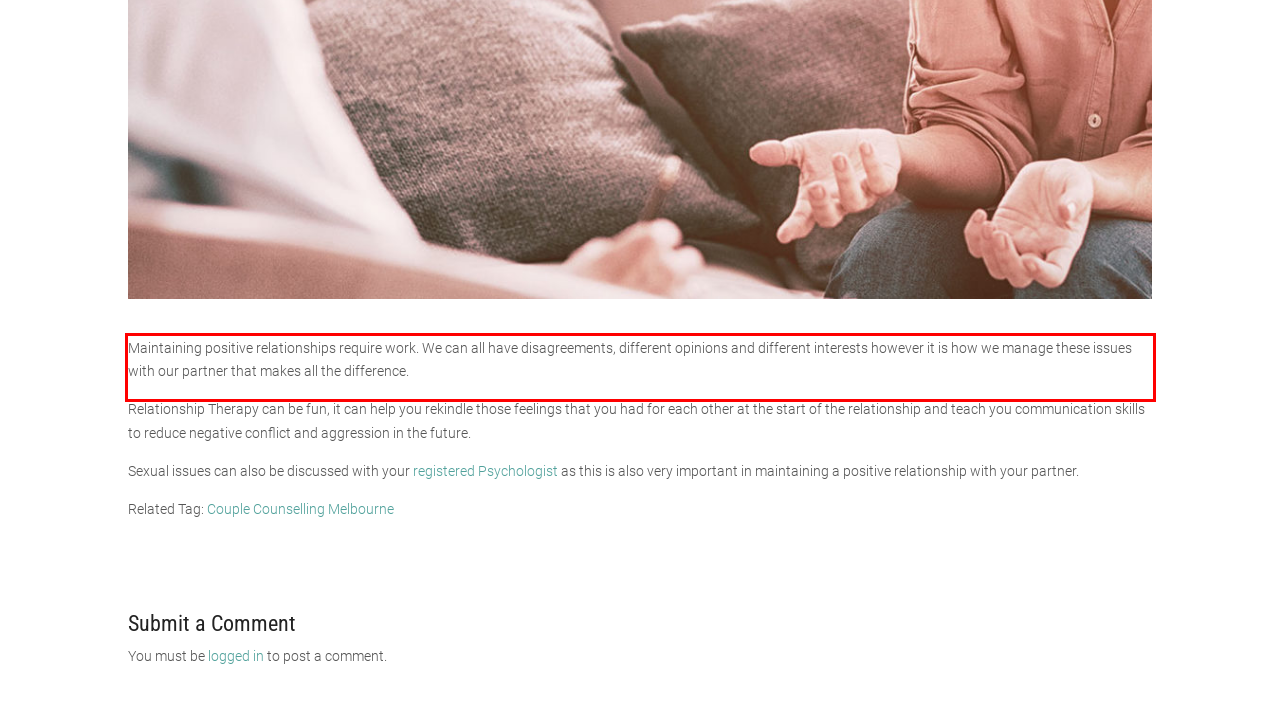You are provided with a screenshot of a webpage containing a red bounding box. Please extract the text enclosed by this red bounding box.

Maintaining positive relationships require work. We can all have disagreements, different opinions and different interests however it is how we manage these issues with our partner that makes all the difference.